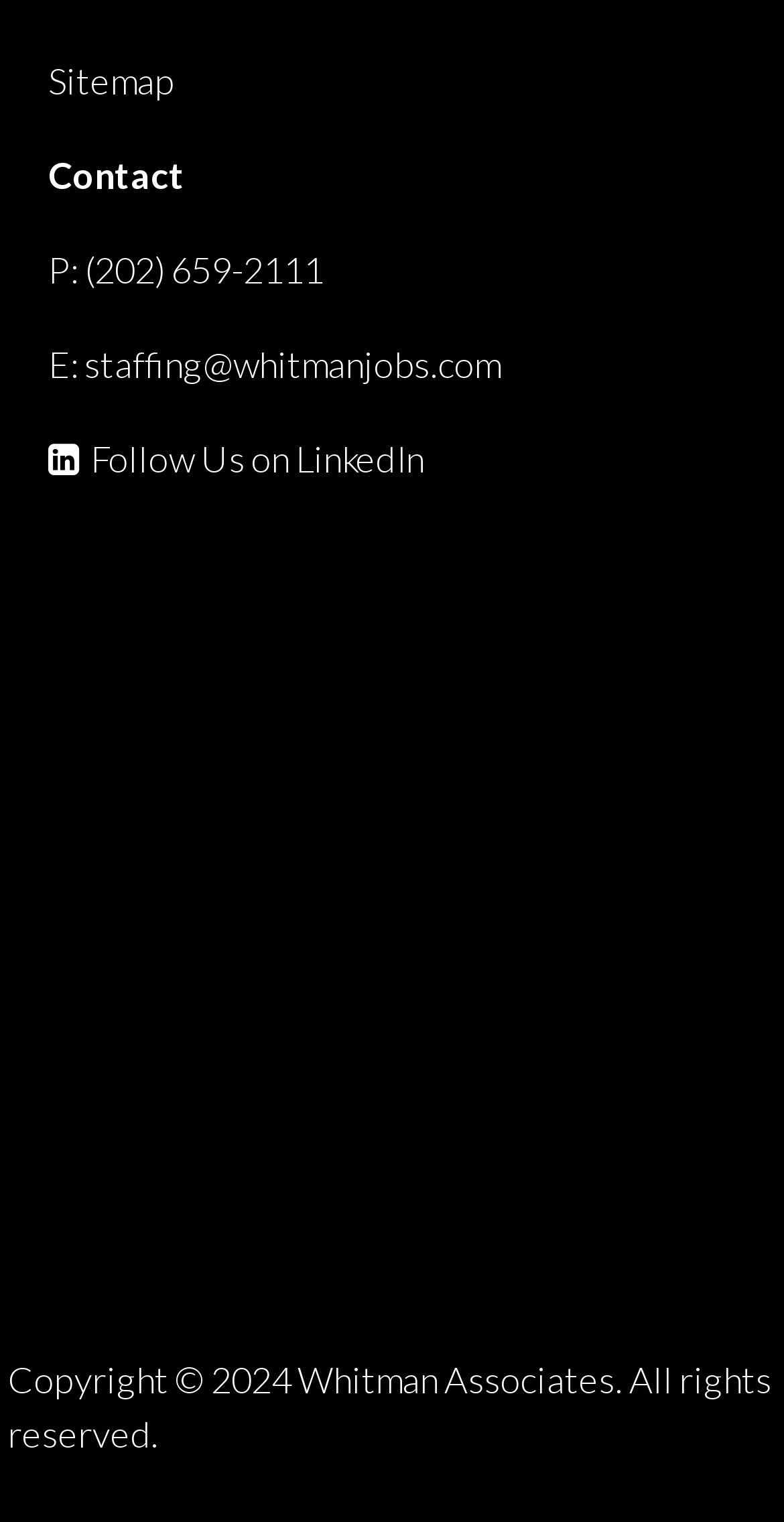Can you find the bounding box coordinates for the element to click on to achieve the instruction: "Send email to staffing@whitmanjobs.com"?

[0.107, 0.224, 0.638, 0.254]